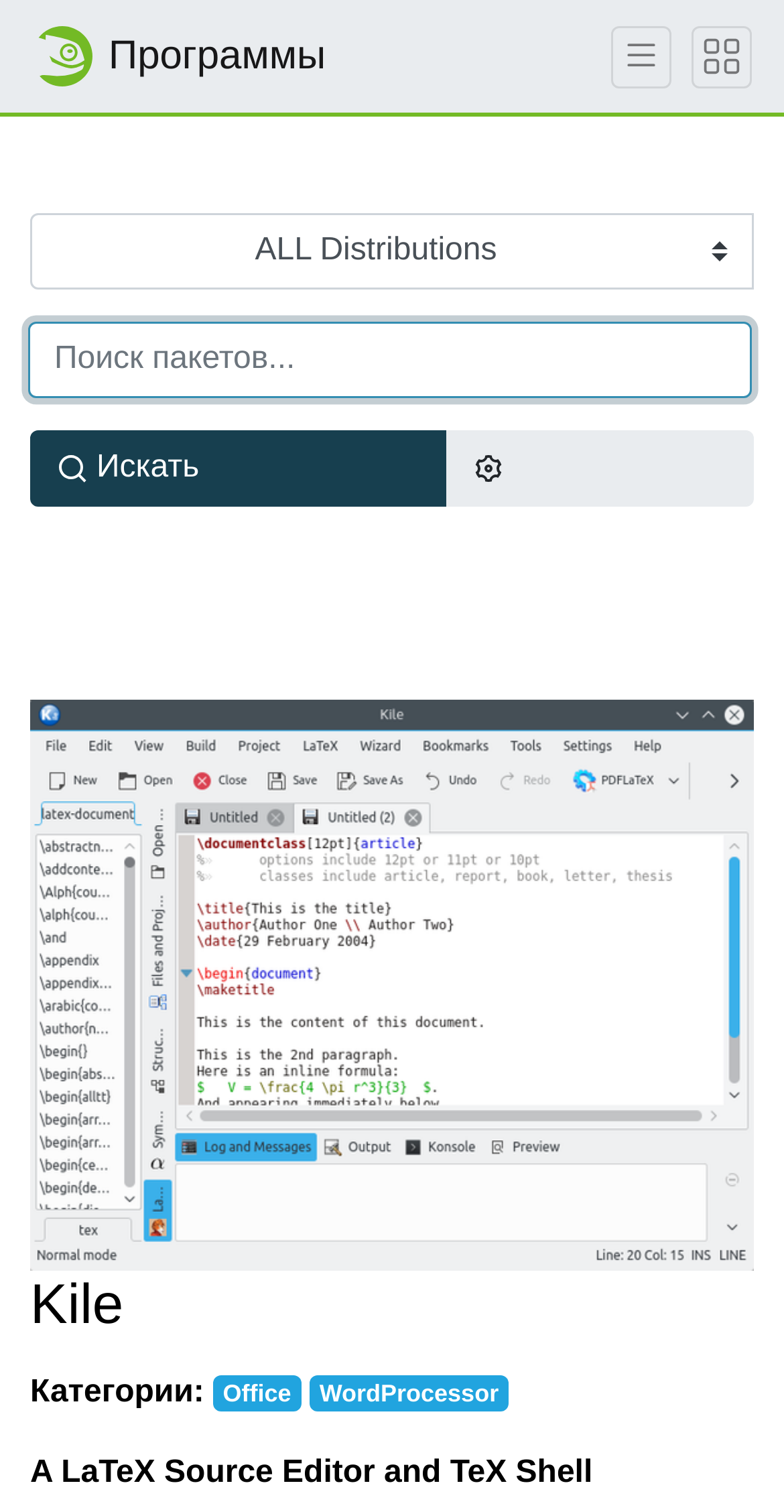Identify the bounding box coordinates of the element that should be clicked to fulfill this task: "Click the search button". The coordinates should be provided as four float numbers between 0 and 1, i.e., [left, top, right, bottom].

[0.038, 0.285, 0.572, 0.335]